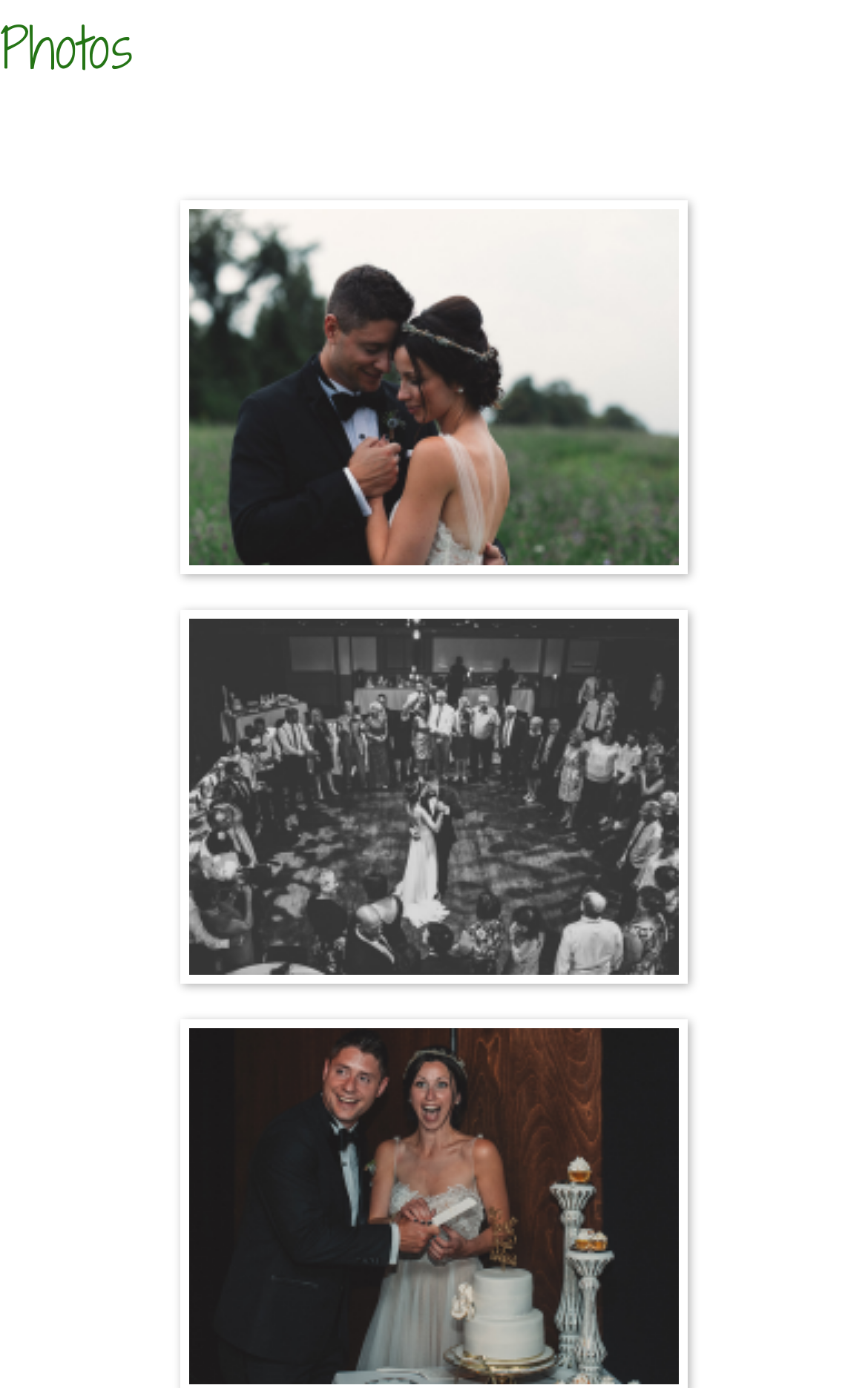How many links are there on this webpage?
Based on the image, answer the question with as much detail as possible.

There are three links on this webpage, each with the text 'ASHLEY & JOSEPH CLICK HERE' and an accompanying image.